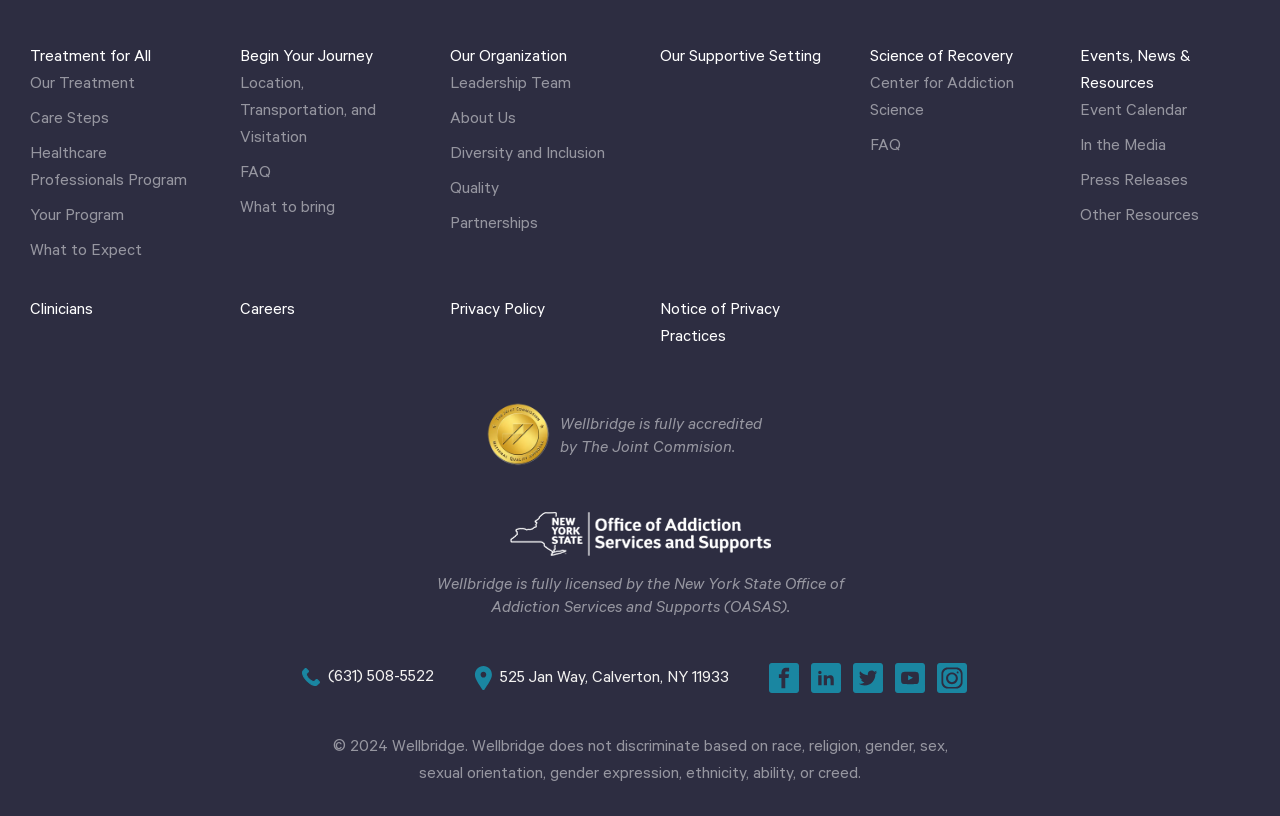Answer this question using a single word or a brief phrase:
What is the name of the organization?

Wellbridge